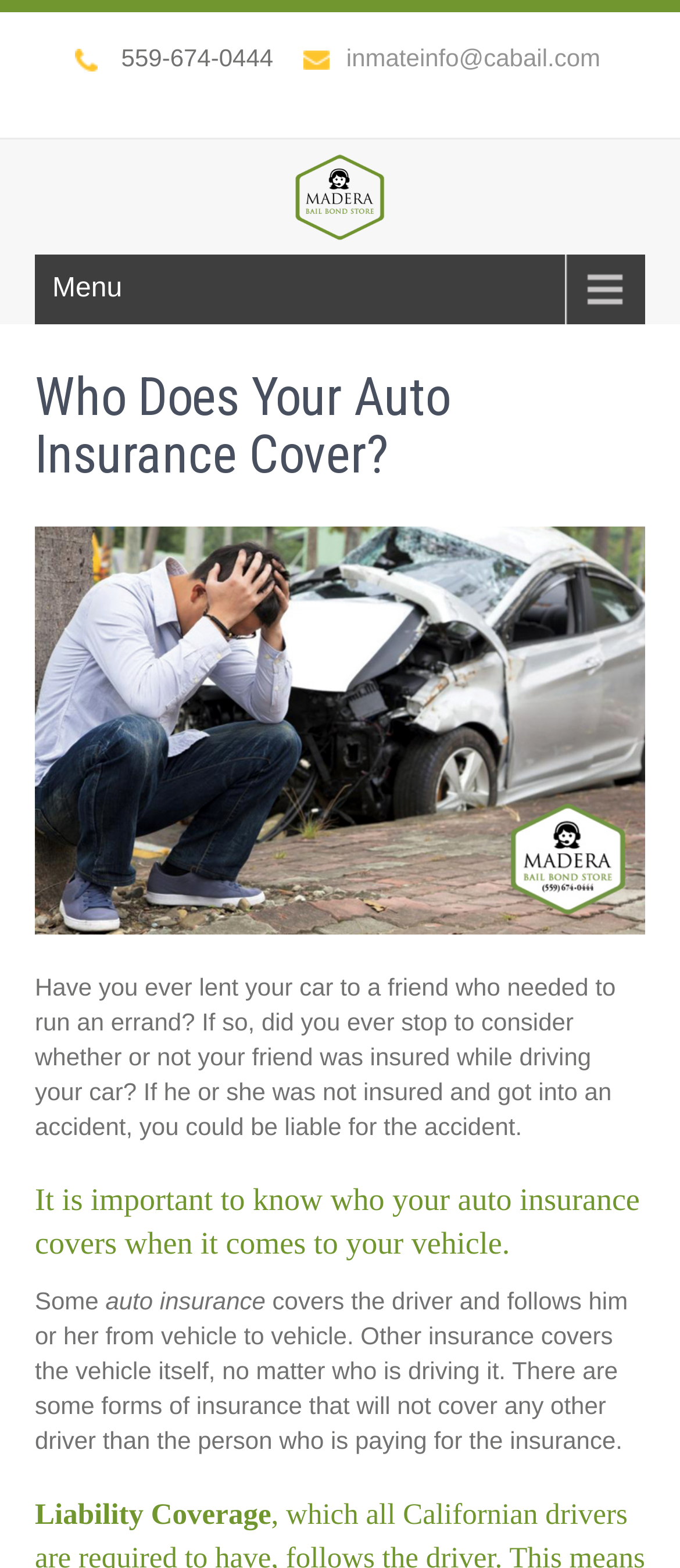What are the two types of auto insurance mentioned on the webpage?
Please ensure your answer to the question is detailed and covers all necessary aspects.

I determined the two types of auto insurance by reading the paragraph that explains how some insurance covers the driver and follows them from vehicle to vehicle, while other insurance covers the vehicle itself, no matter who is driving it.